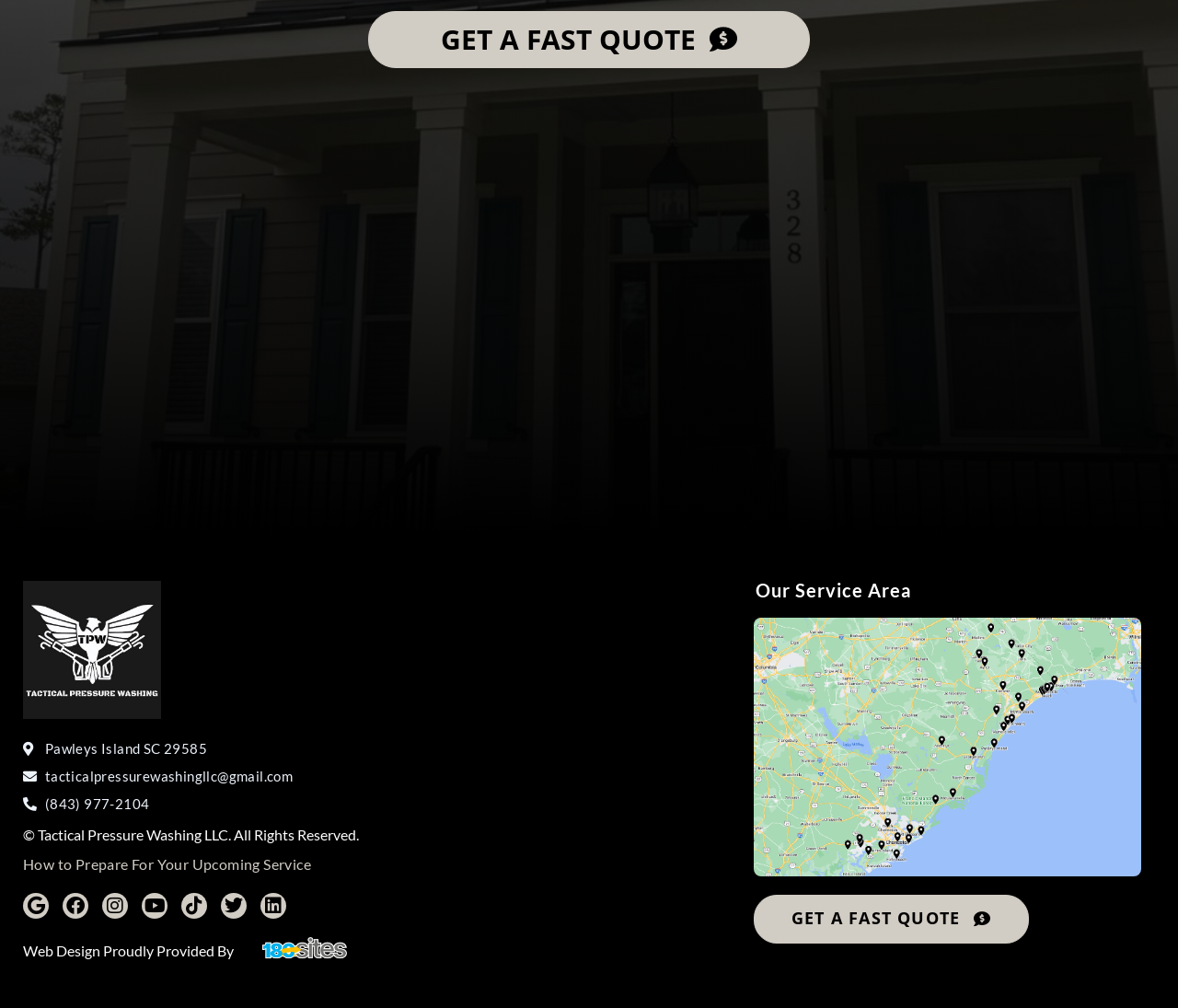Locate the bounding box coordinates of the element's region that should be clicked to carry out the following instruction: "Contact the company via email". The coordinates need to be four float numbers between 0 and 1, i.e., [left, top, right, bottom].

[0.02, 0.759, 0.593, 0.782]